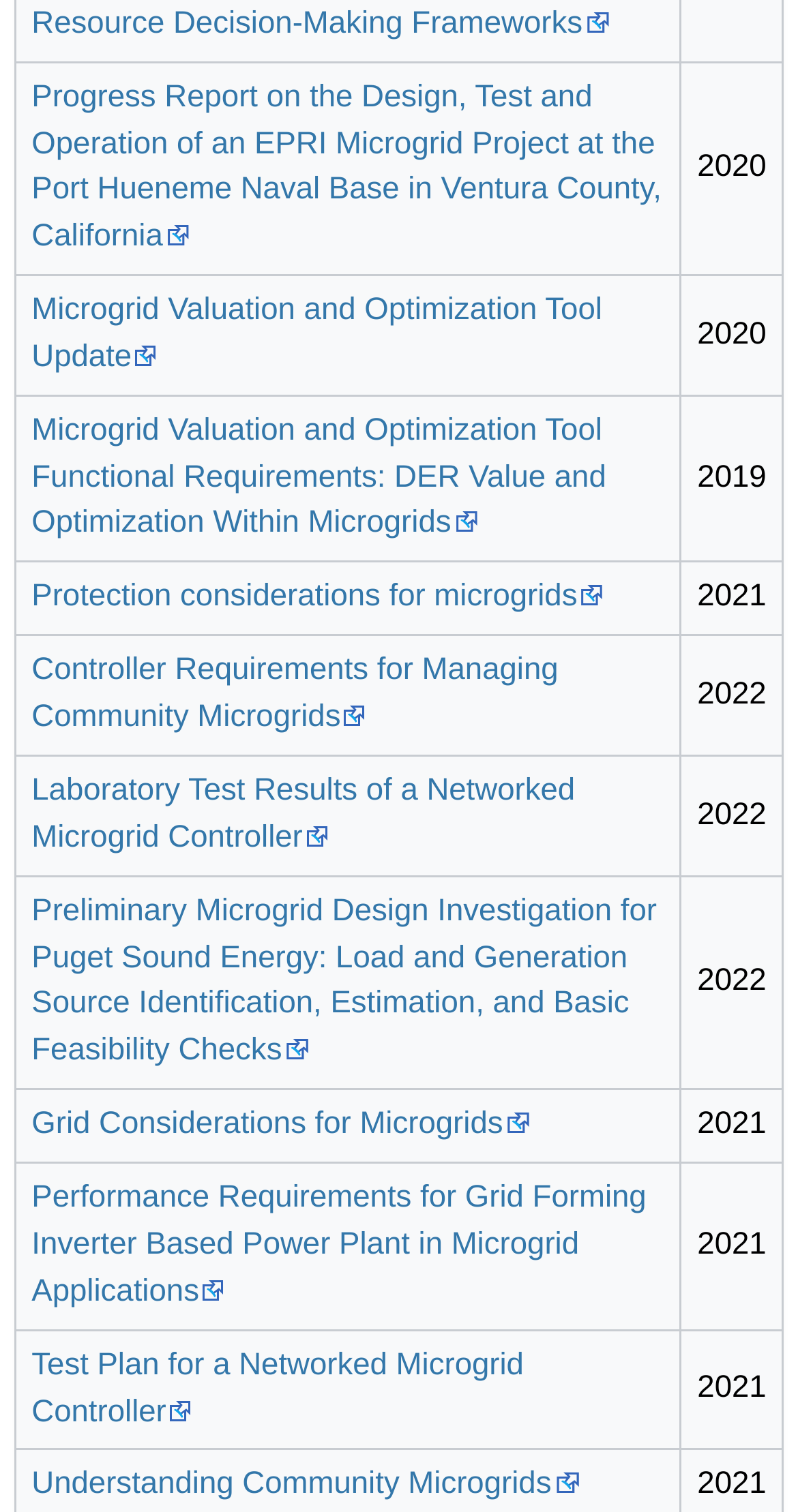Can you give a comprehensive explanation to the question given the content of the image?
What is the year of the last report?

I looked at the last 'gridcell' element and found the year '2022' next to the report title.